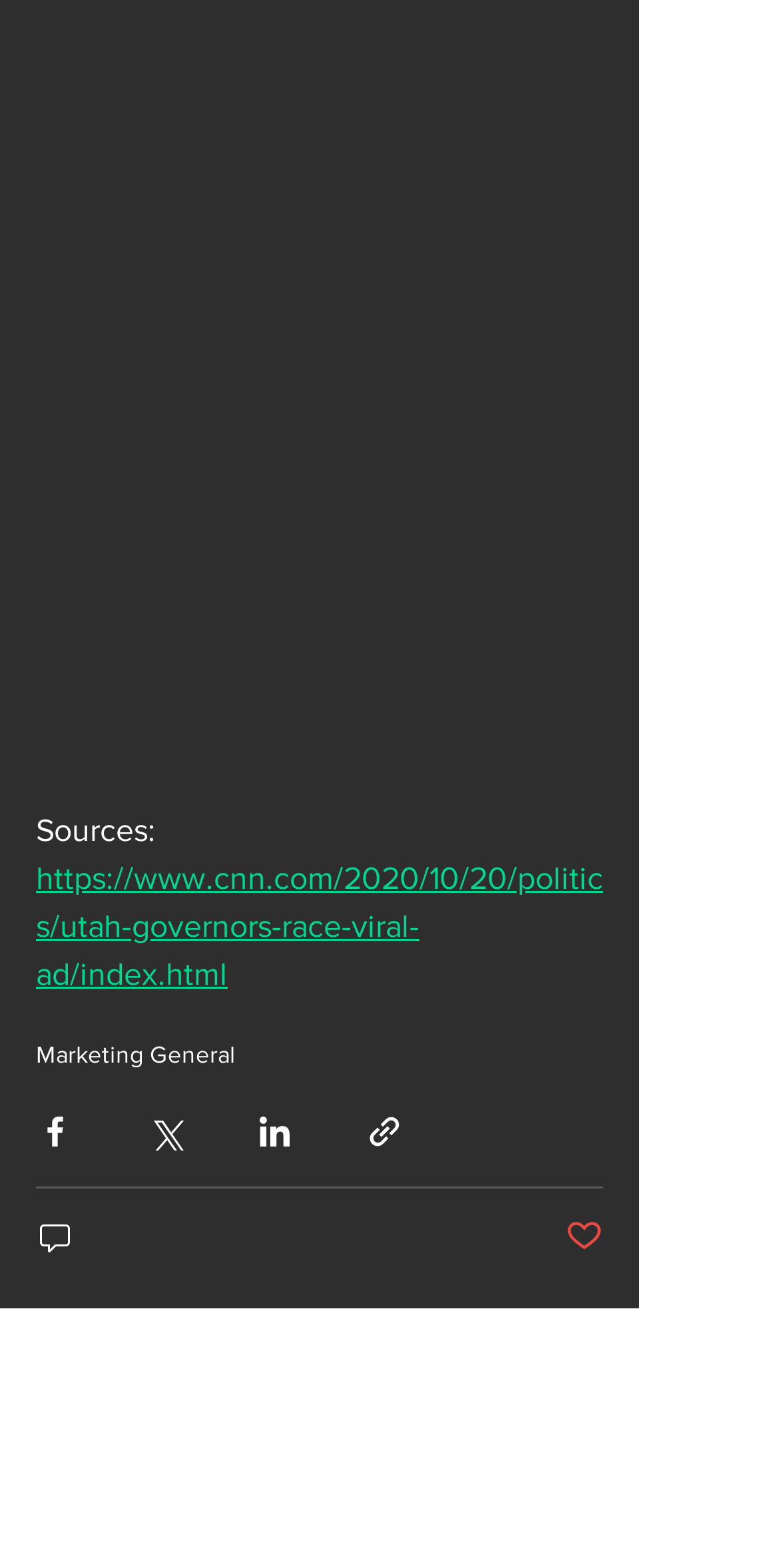What is the text above the 'Join the Team' button?
Provide a well-explained and detailed answer to the question.

The text above the 'Join the Team' button is 'The Guerrilla Marketing Society', which is likely the name of the organization or community that this webpage belongs to.